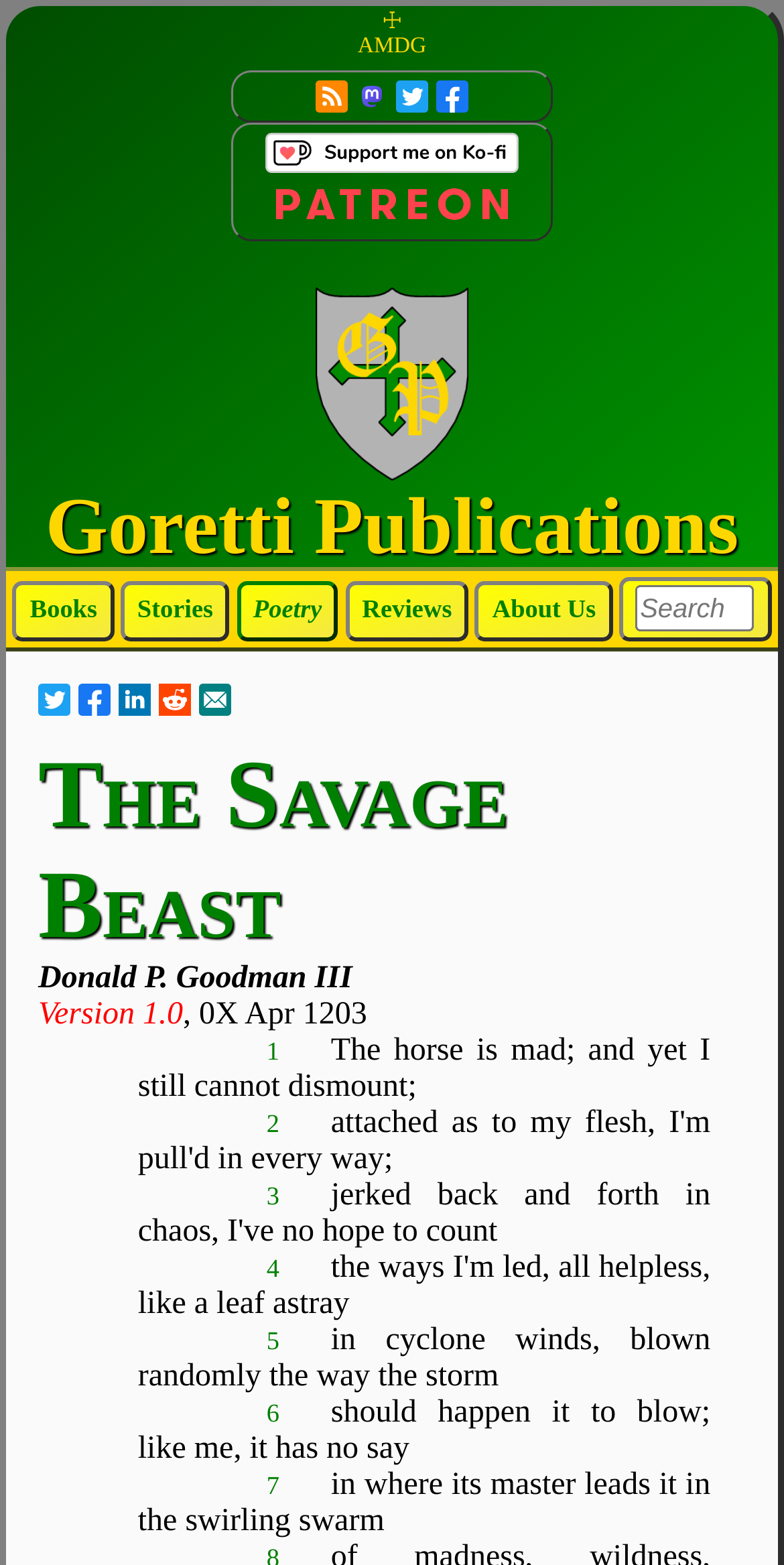Can you provide the bounding box coordinates for the element that should be clicked to implement the instruction: "Follow Goretti Publications on Facebook"?

[0.556, 0.05, 0.597, 0.071]